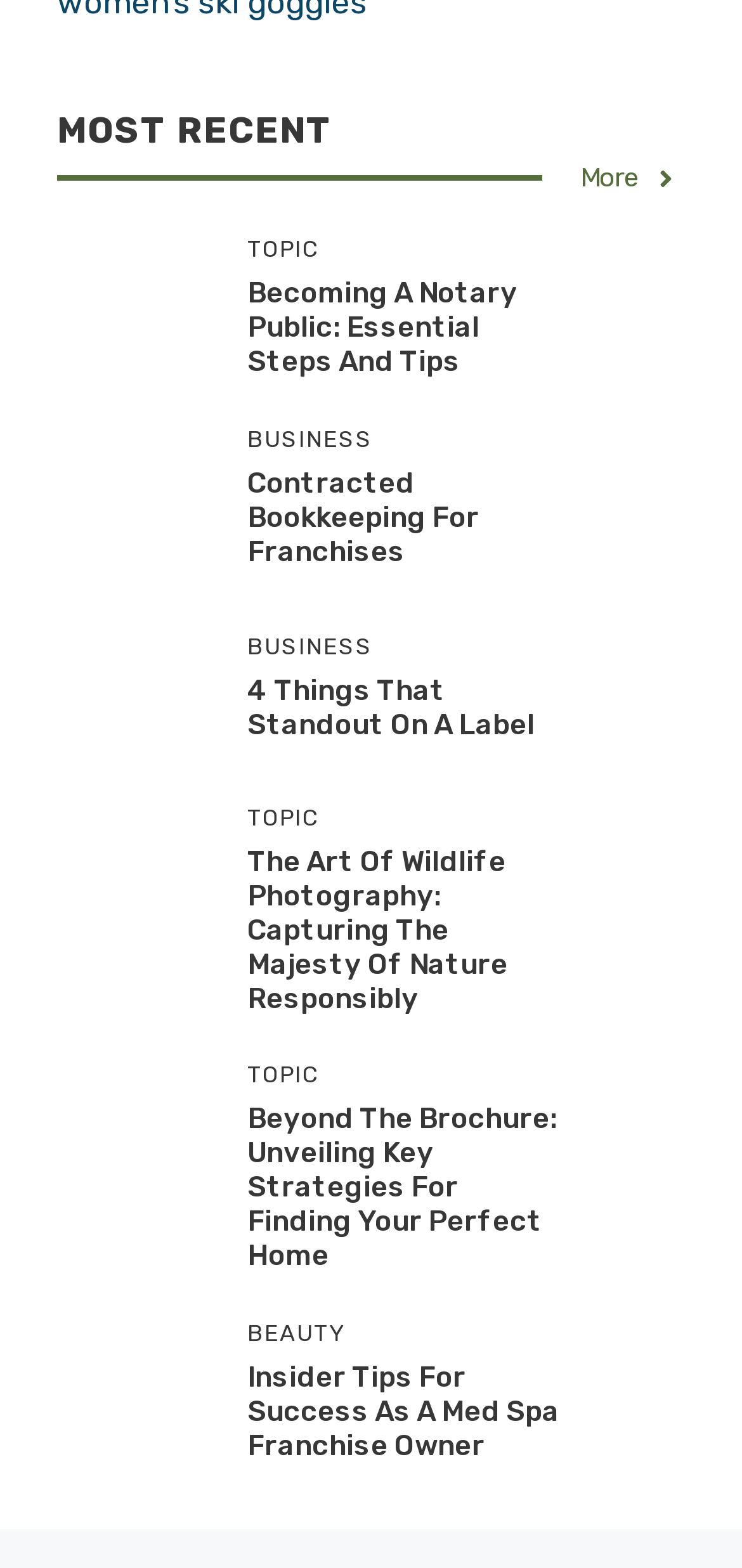Use a single word or phrase to answer this question: 
What is the category of the article '4 Things That Standout On A Label'?

BUSINESS